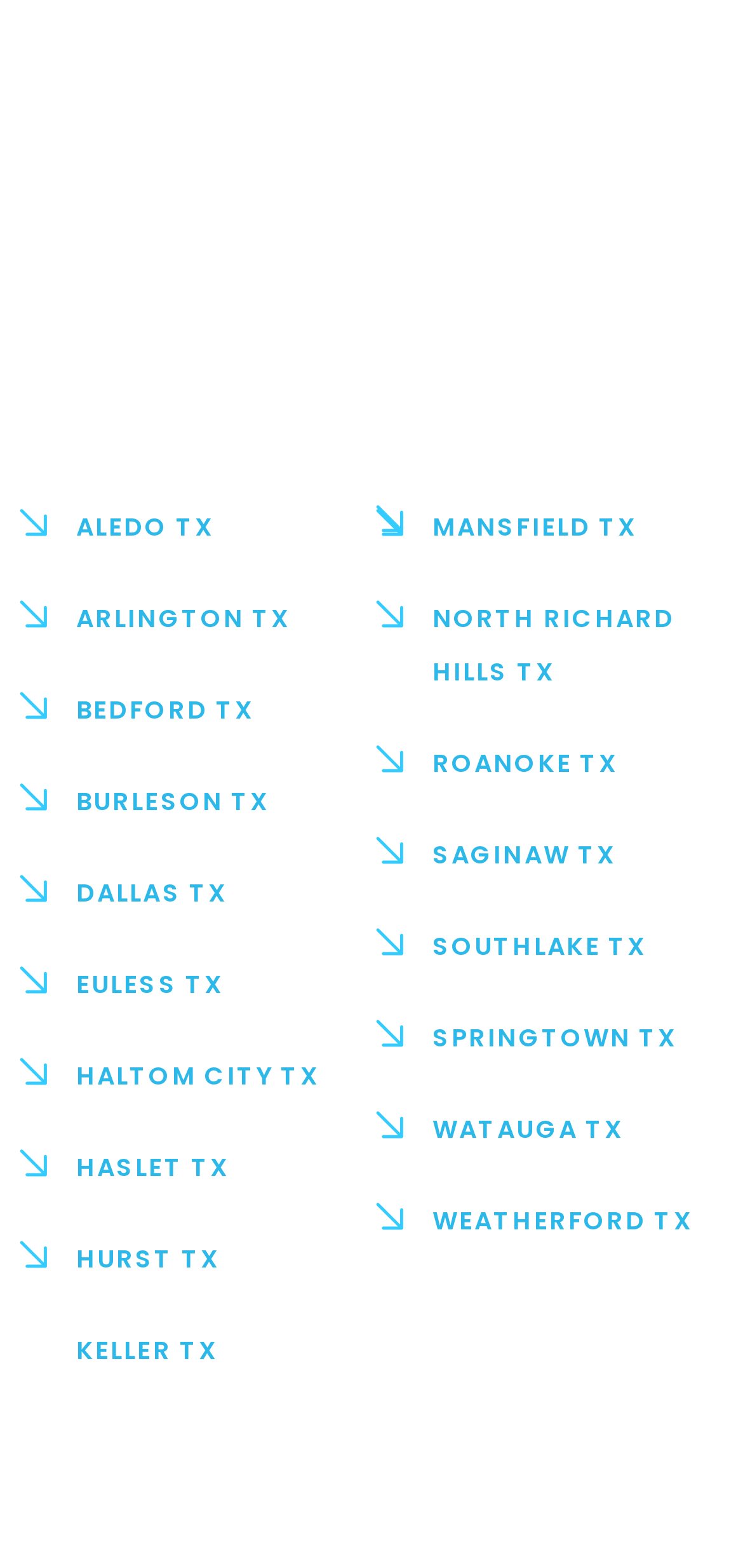What is the first city listed on the webpage?
Examine the image and give a concise answer in one word or a short phrase.

Aledo TX